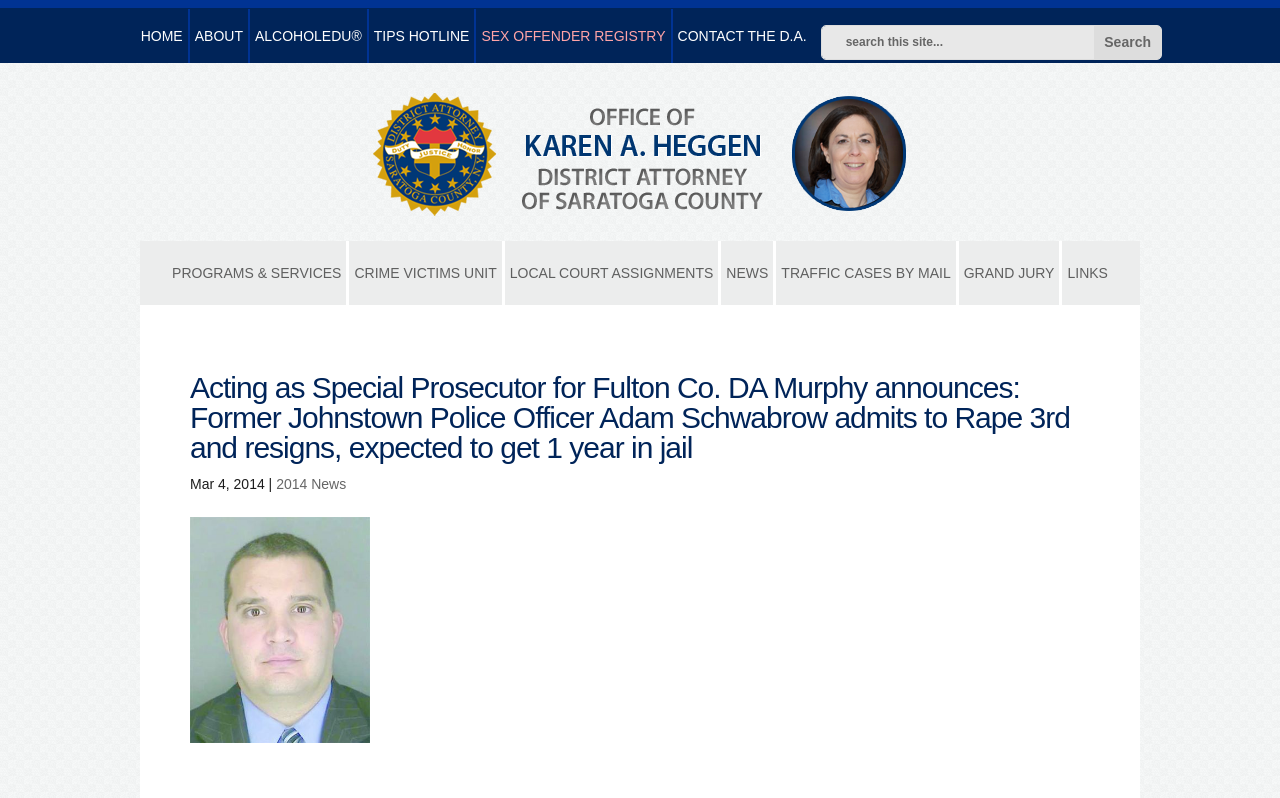Please identify the bounding box coordinates of the region to click in order to complete the task: "view news". The coordinates must be four float numbers between 0 and 1, specified as [left, top, right, bottom].

[0.567, 0.334, 0.6, 0.351]